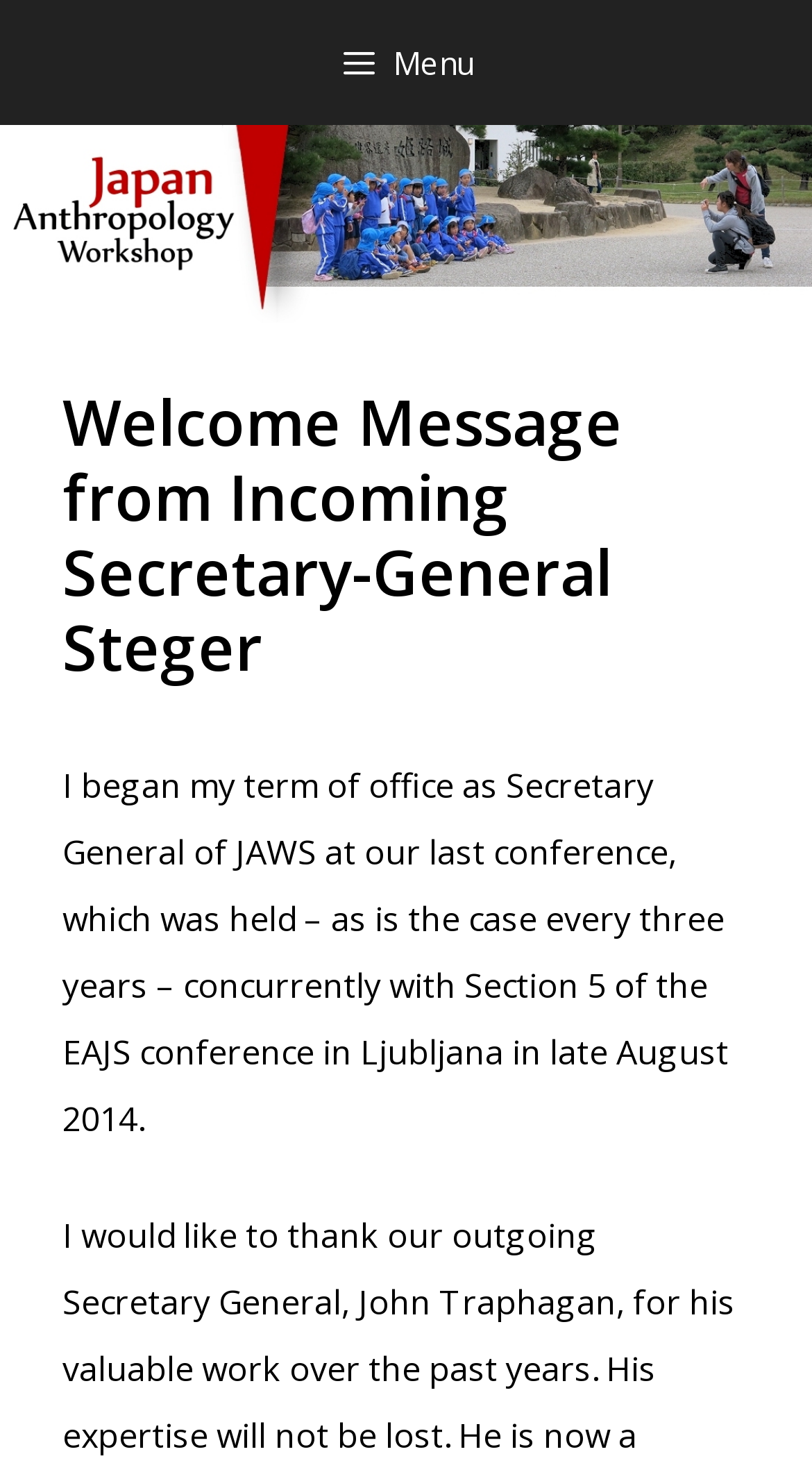From the given element description: "Menu", find the bounding box for the UI element. Provide the coordinates as four float numbers between 0 and 1, in the order [left, top, right, bottom].

[0.0, 0.0, 1.0, 0.085]